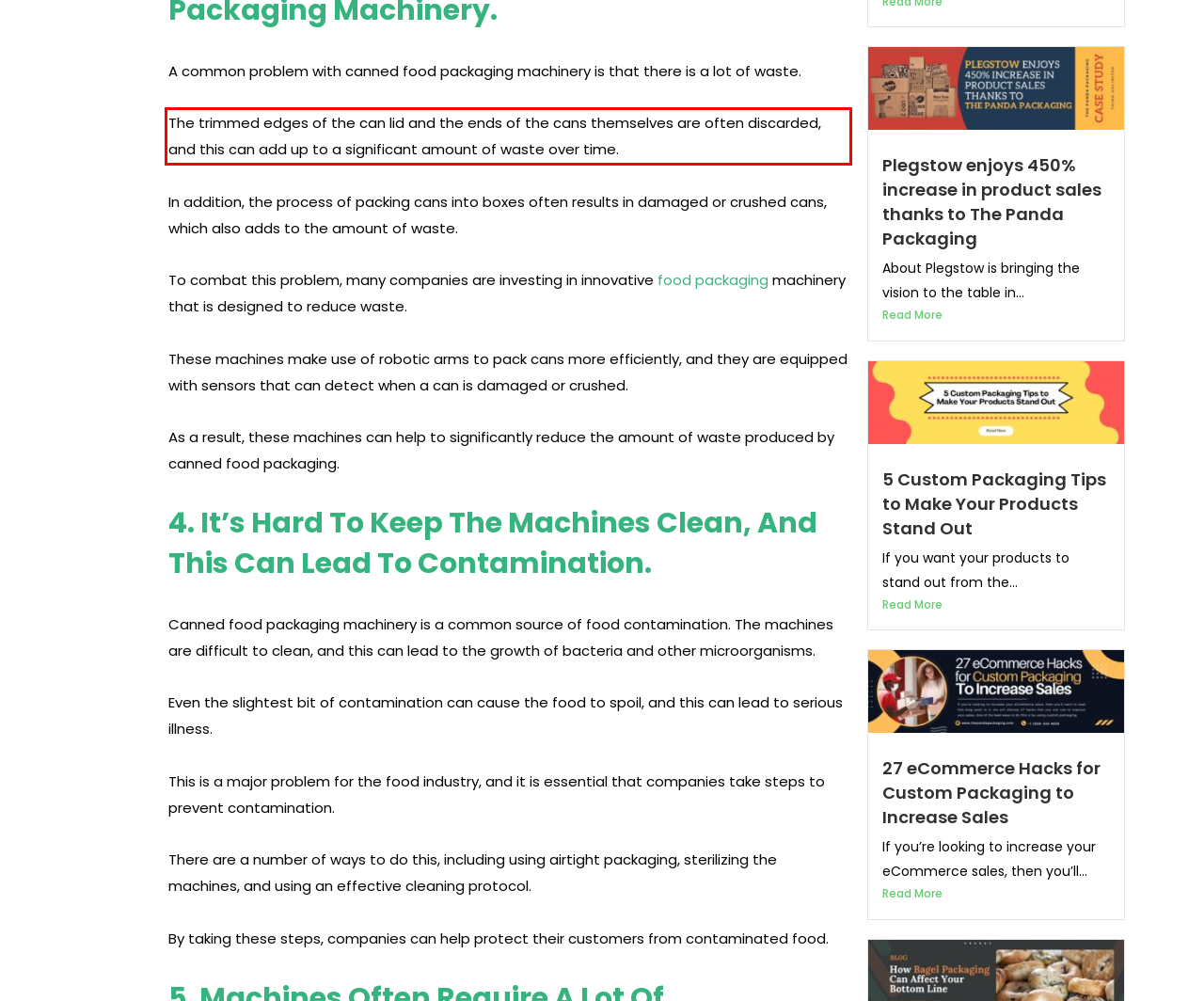Look at the provided screenshot of the webpage and perform OCR on the text within the red bounding box.

The trimmed edges of the can lid and the ends of the cans themselves are often discarded, and this can add up to a significant amount of waste over time.